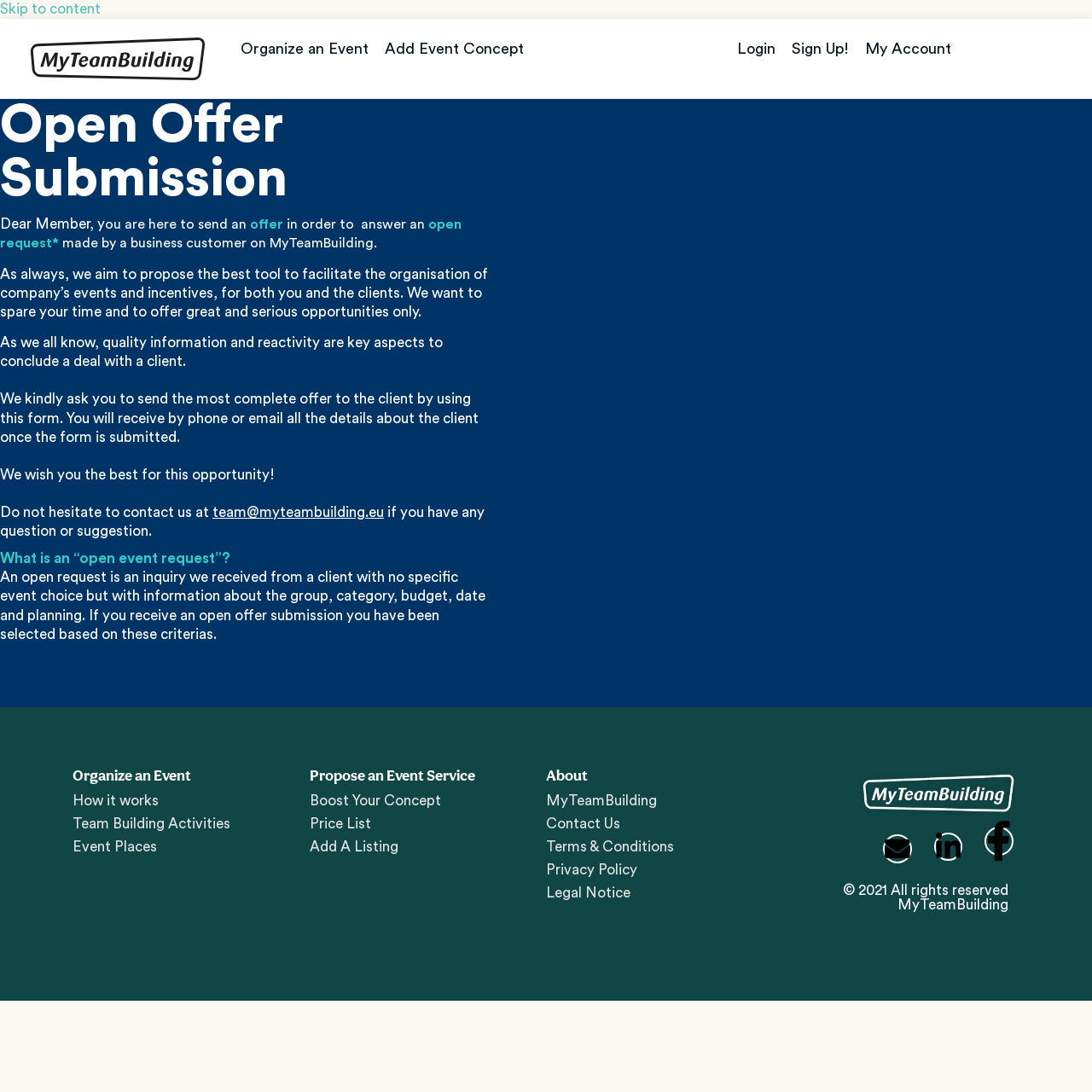From the given element description: "Remembering Jeffrey: Tributes and Honors", find the bounding box for the UI element. Provide the coordinates as four float numbers between 0 and 1, in the order [left, top, right, bottom].

None